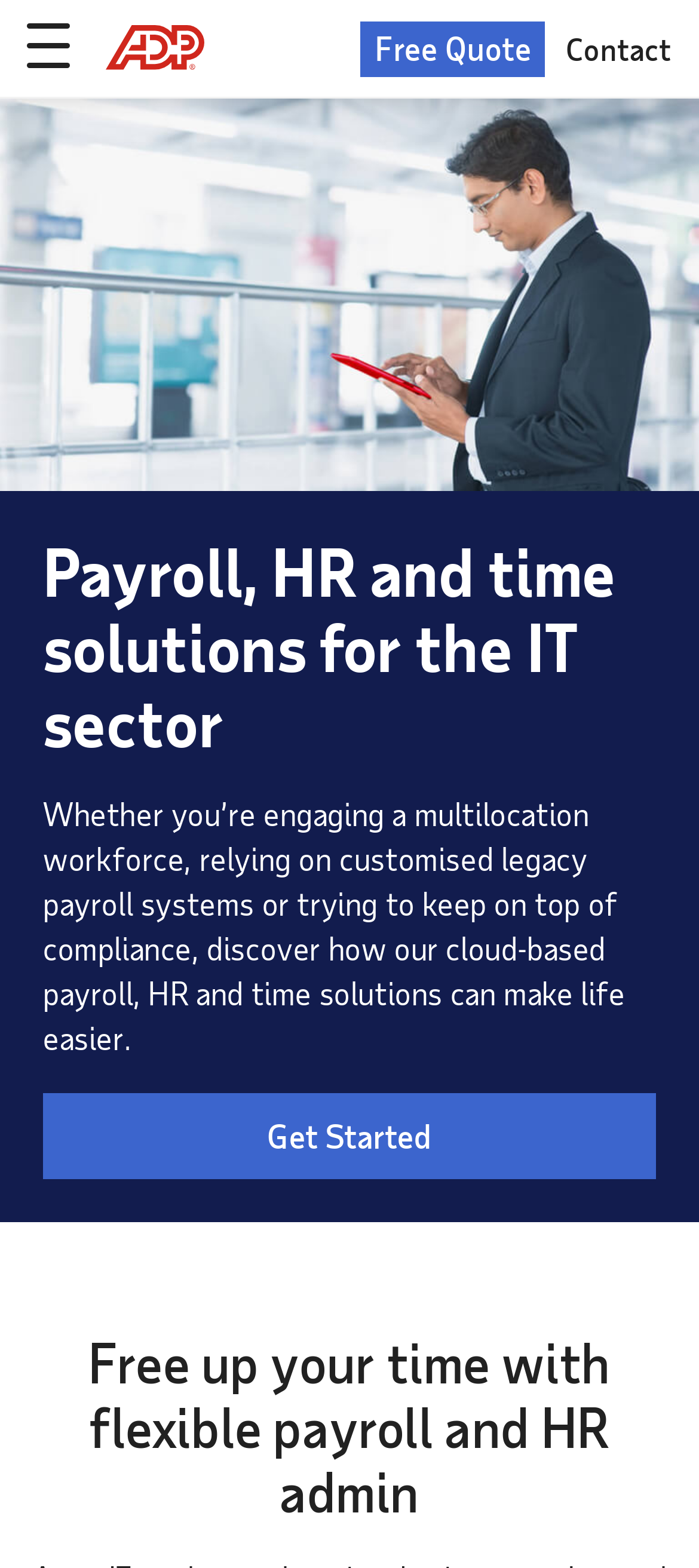Please determine the bounding box coordinates for the UI element described here. Use the format (top-left x, top-left y, bottom-right x, bottom-right y) with values bounded between 0 and 1: Contact

[0.809, 0.017, 0.962, 0.045]